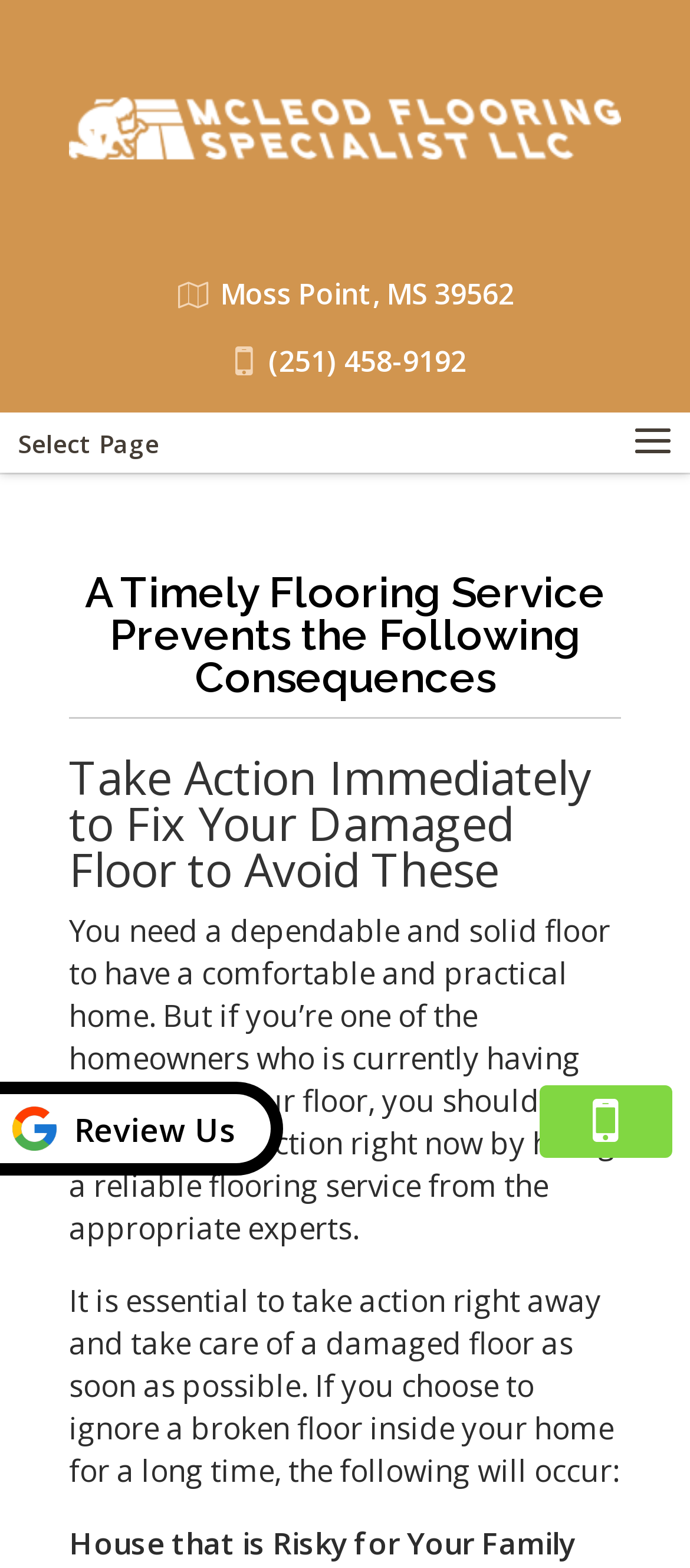Look at the image and write a detailed answer to the question: 
What is the company name mentioned on the webpage?

I found the company name 'McLeod Flooring Specialist LLC' mentioned on the webpage as a link and an image, which suggests that it is a prominent entity related to the content of the webpage.